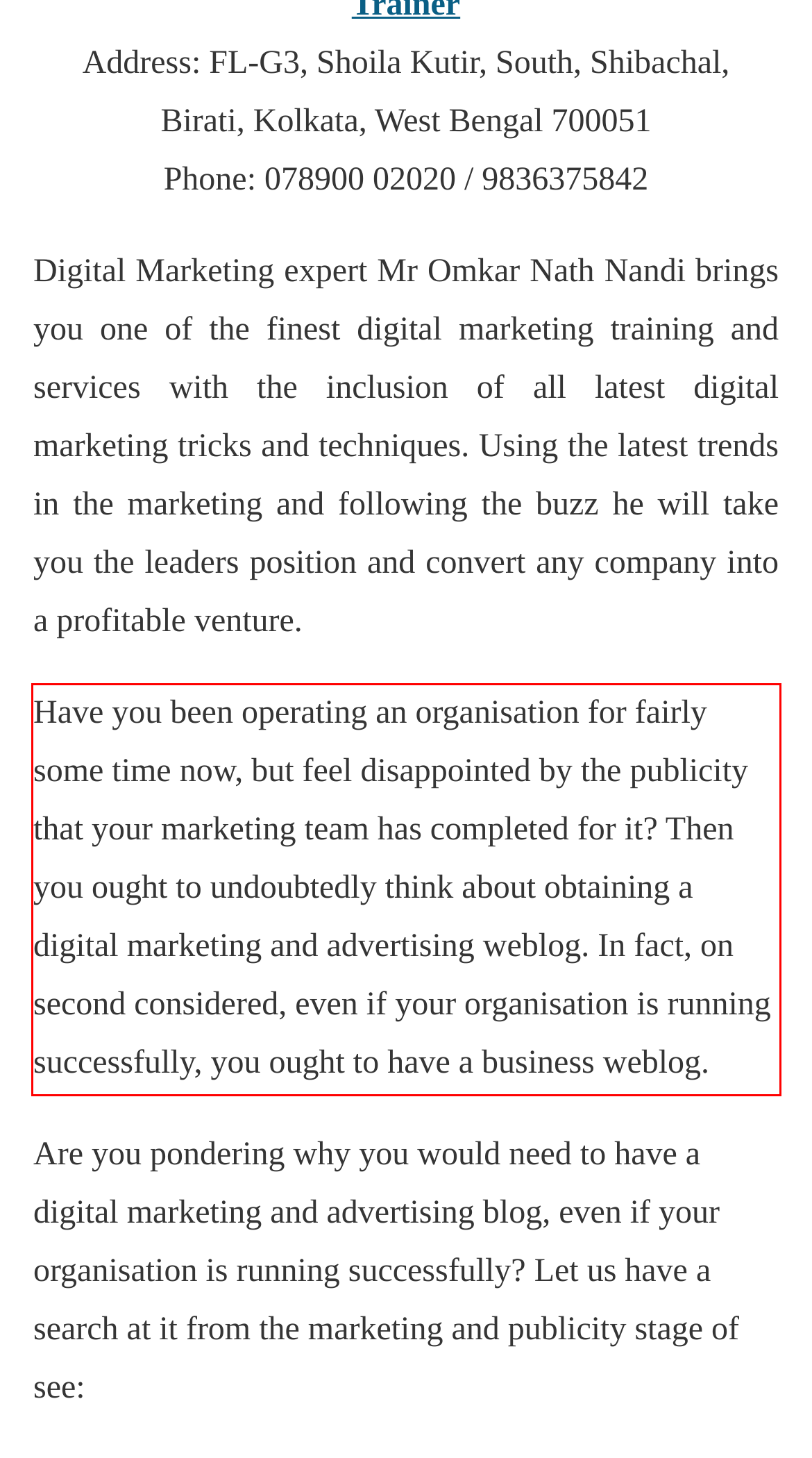With the given screenshot of a webpage, locate the red rectangle bounding box and extract the text content using OCR.

Have you been operating an organisation for fairly some time now, but feel disappointed by the publicity that your marketing team has completed for it? Then you ought to undoubtedly think about obtaining a digital marketing and advertising weblog. In fact, on second considered, even if your organisation is running successfully, you ought to have a business weblog.